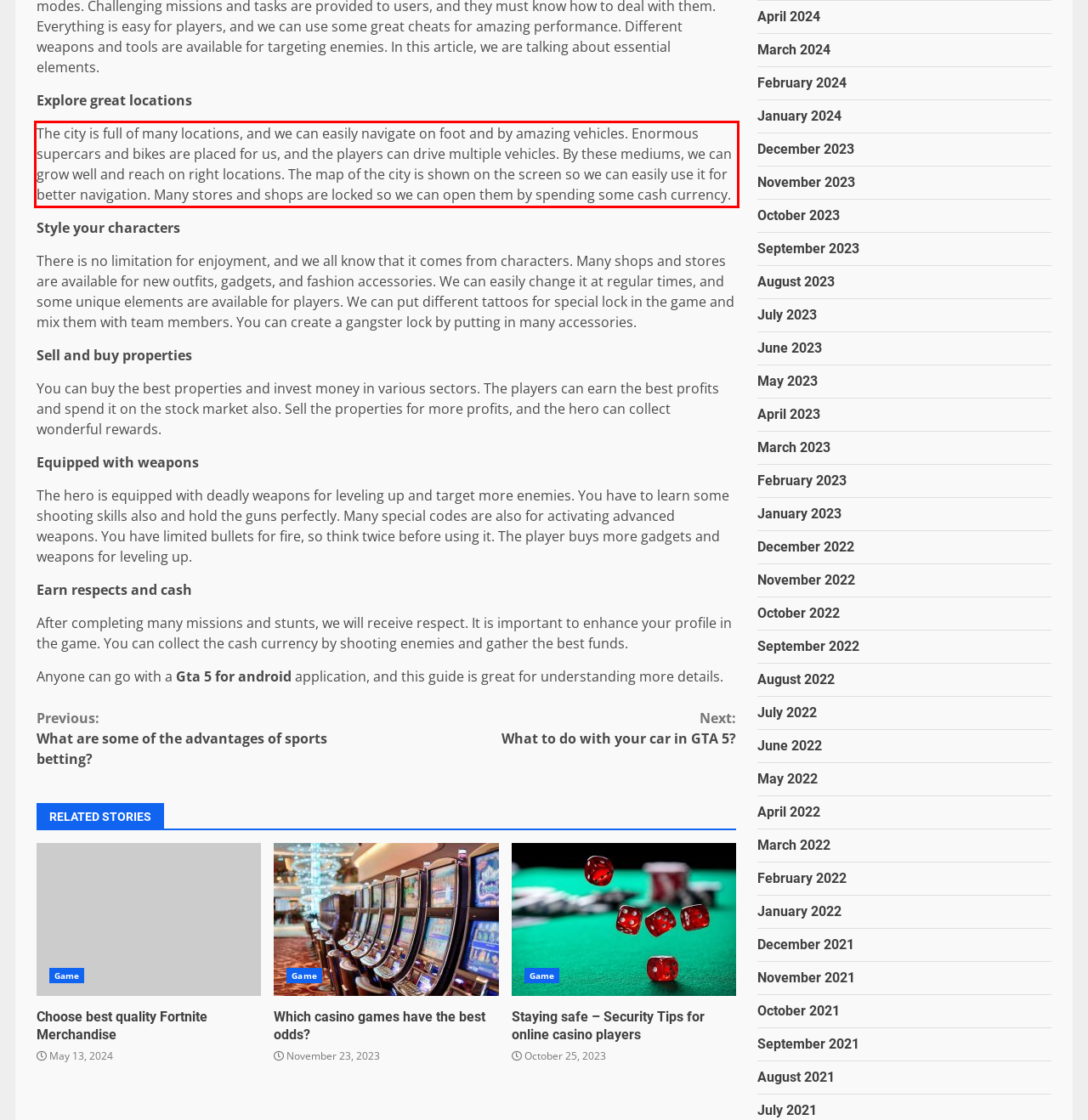Examine the webpage screenshot, find the red bounding box, and extract the text content within this marked area.

The city is full of many locations, and we can easily navigate on foot and by amazing vehicles. Enormous supercars and bikes are placed for us, and the players can drive multiple vehicles. By these mediums, we can grow well and reach on right locations. The map of the city is shown on the screen so we can easily use it for better navigation. Many stores and shops are locked so we can open them by spending some cash currency.